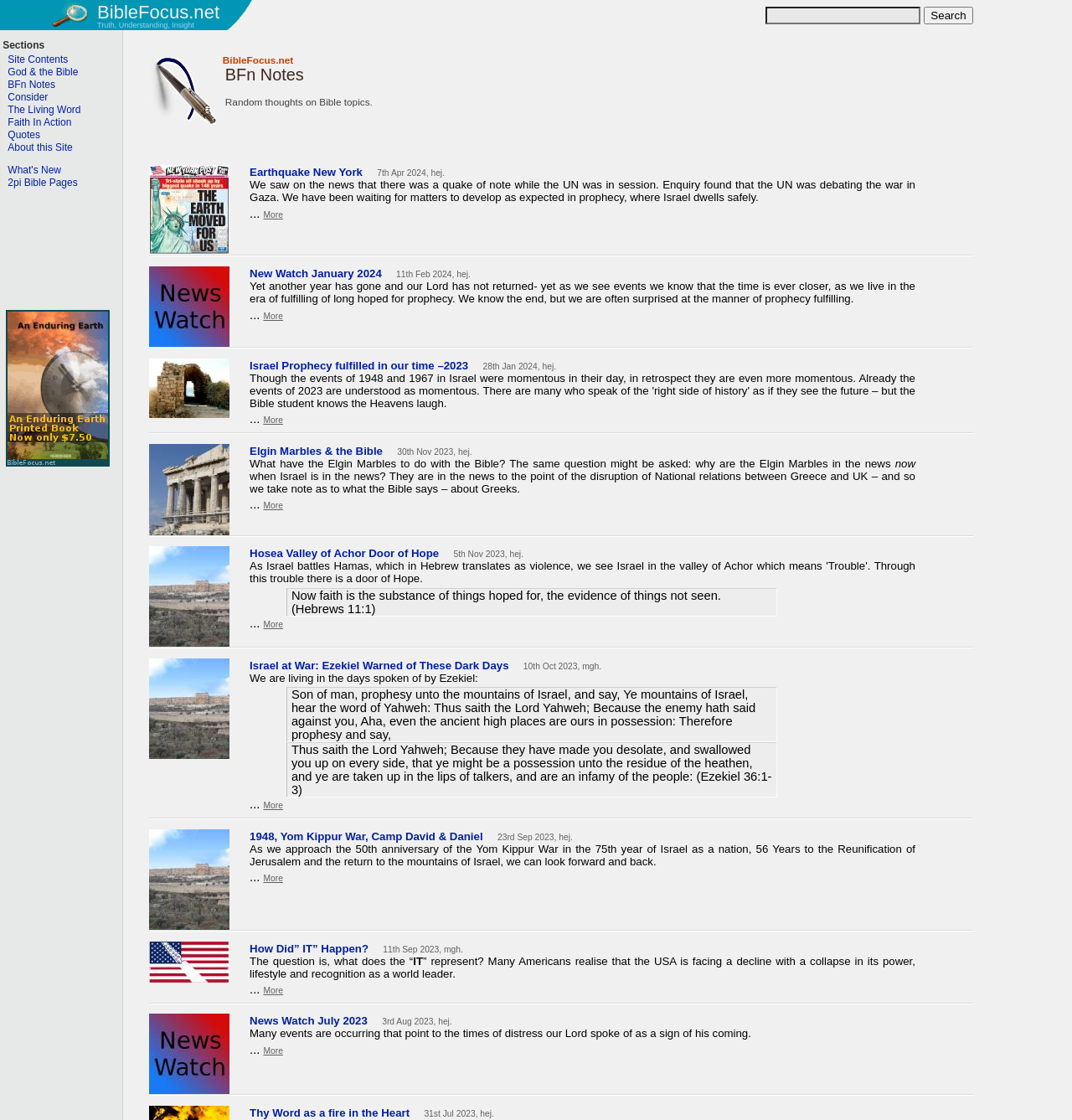Kindly determine the bounding box coordinates for the clickable area to achieve the given instruction: "Explore the BFn Notes section".

[0.0, 0.071, 0.114, 0.082]